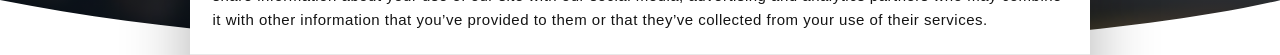Using the details in the image, give a detailed response to the question below:
What is shared with third-party partners?

According to the banner, the website shares information with third-party partners for the purposes of personalizing content, providing social media features, and analyzing traffic. This implies that user data is shared with external entities to facilitate these functionalities.